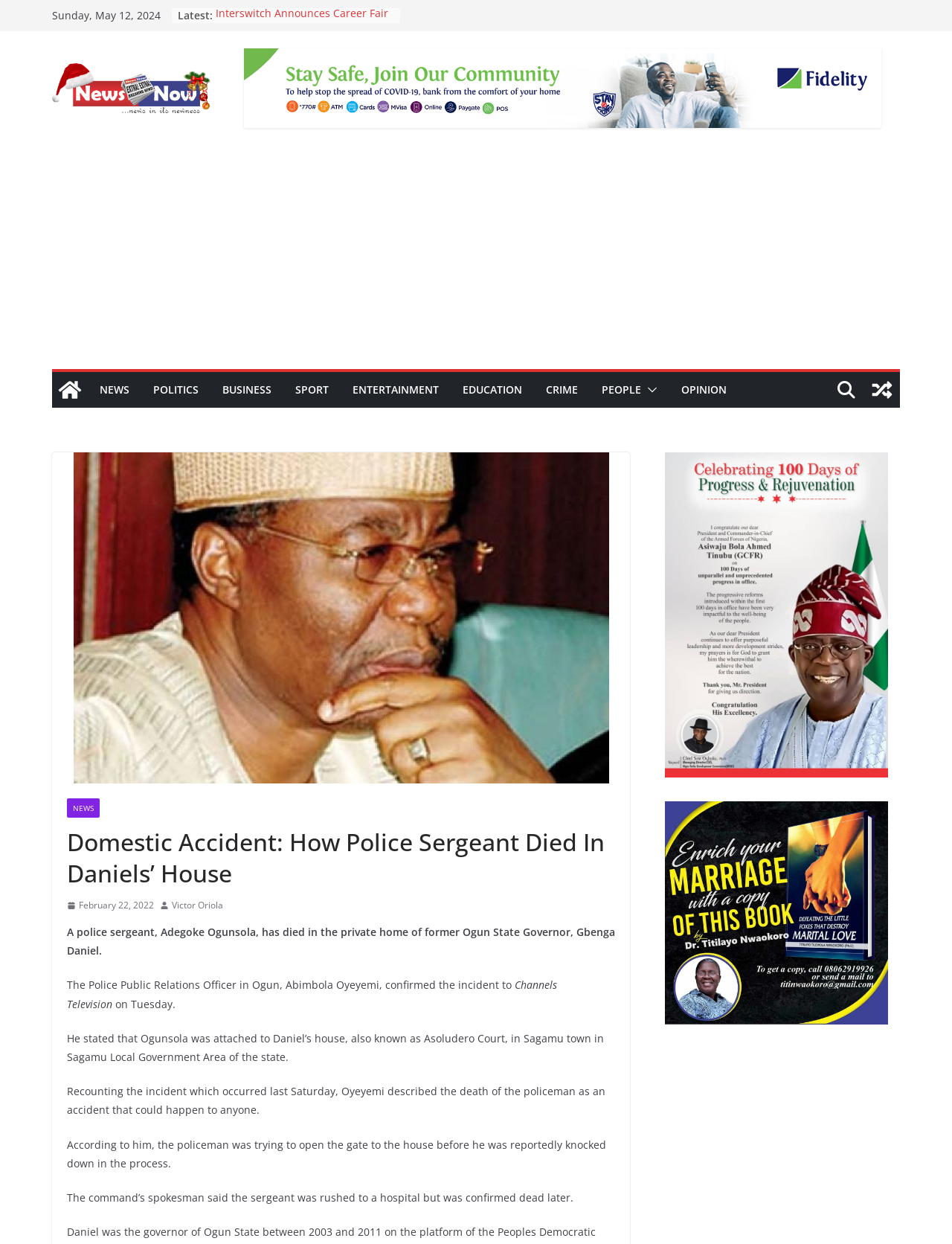Provide the bounding box coordinates of the area you need to click to execute the following instruction: "Click on the 'OPINION' link".

[0.716, 0.305, 0.763, 0.322]